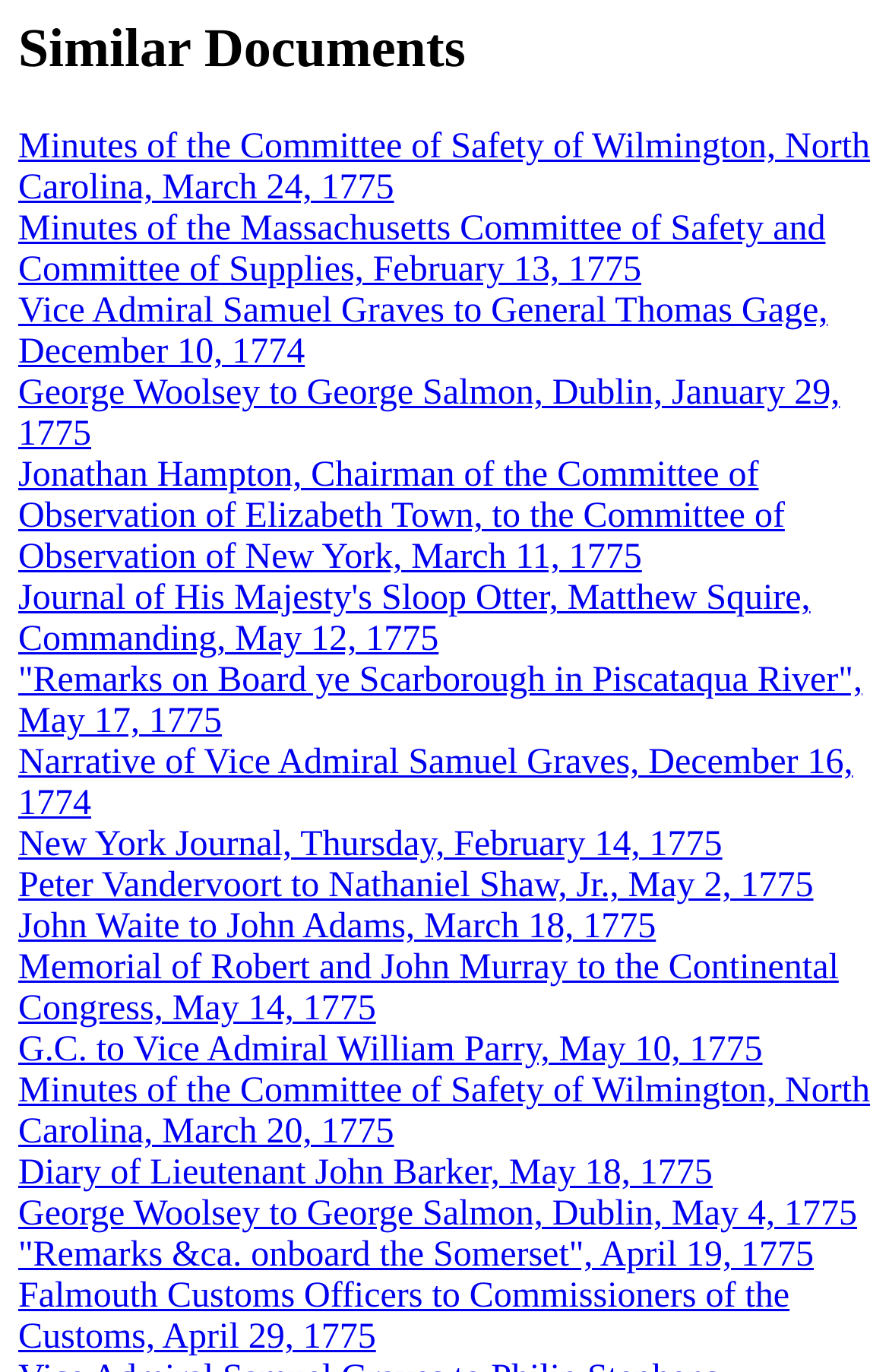Respond to the question below with a single word or phrase:
What is the main topic of this webpage?

Historical documents